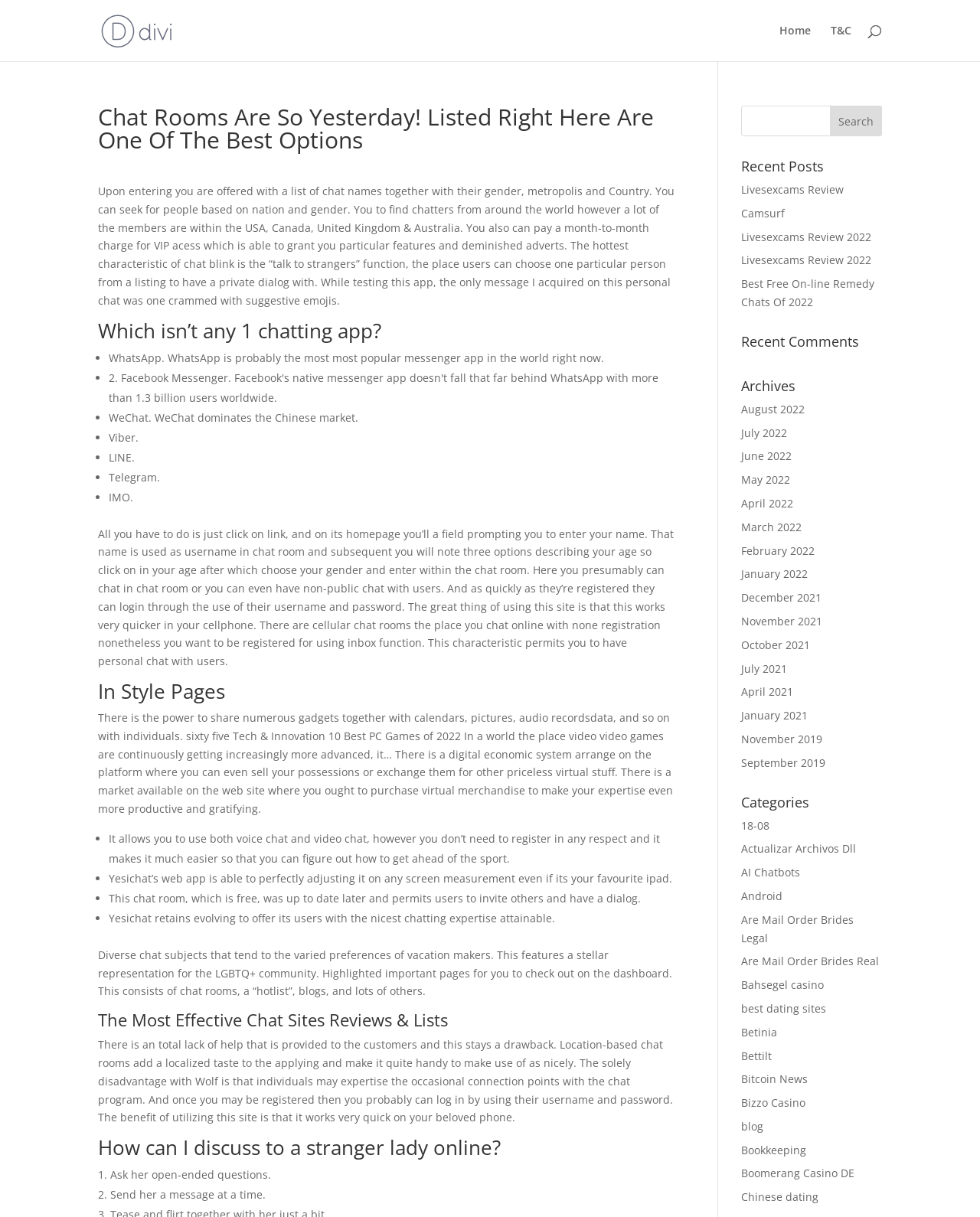Using the webpage screenshot, find the UI element described by AI Chatbots. Provide the bounding box coordinates in the format (top-left x, top-left y, bottom-right x, bottom-right y), ensuring all values are floating point numbers between 0 and 1.

[0.756, 0.711, 0.817, 0.723]